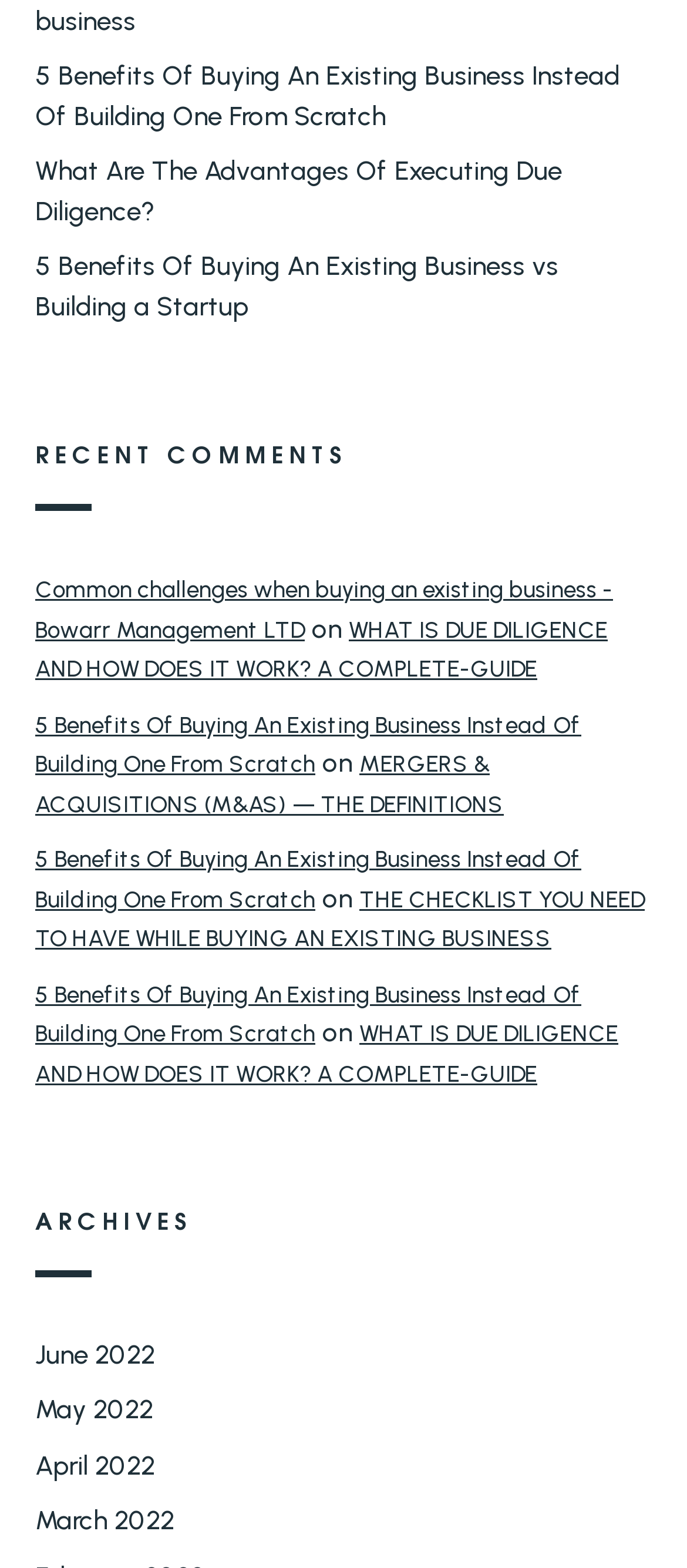Refer to the screenshot and give an in-depth answer to this question: What type of content is listed under 'ARCHIVES'?

The 'ARCHIVES' section lists monthly archives, allowing users to access content from specific months, such as June 2022, May 2022, and so on.